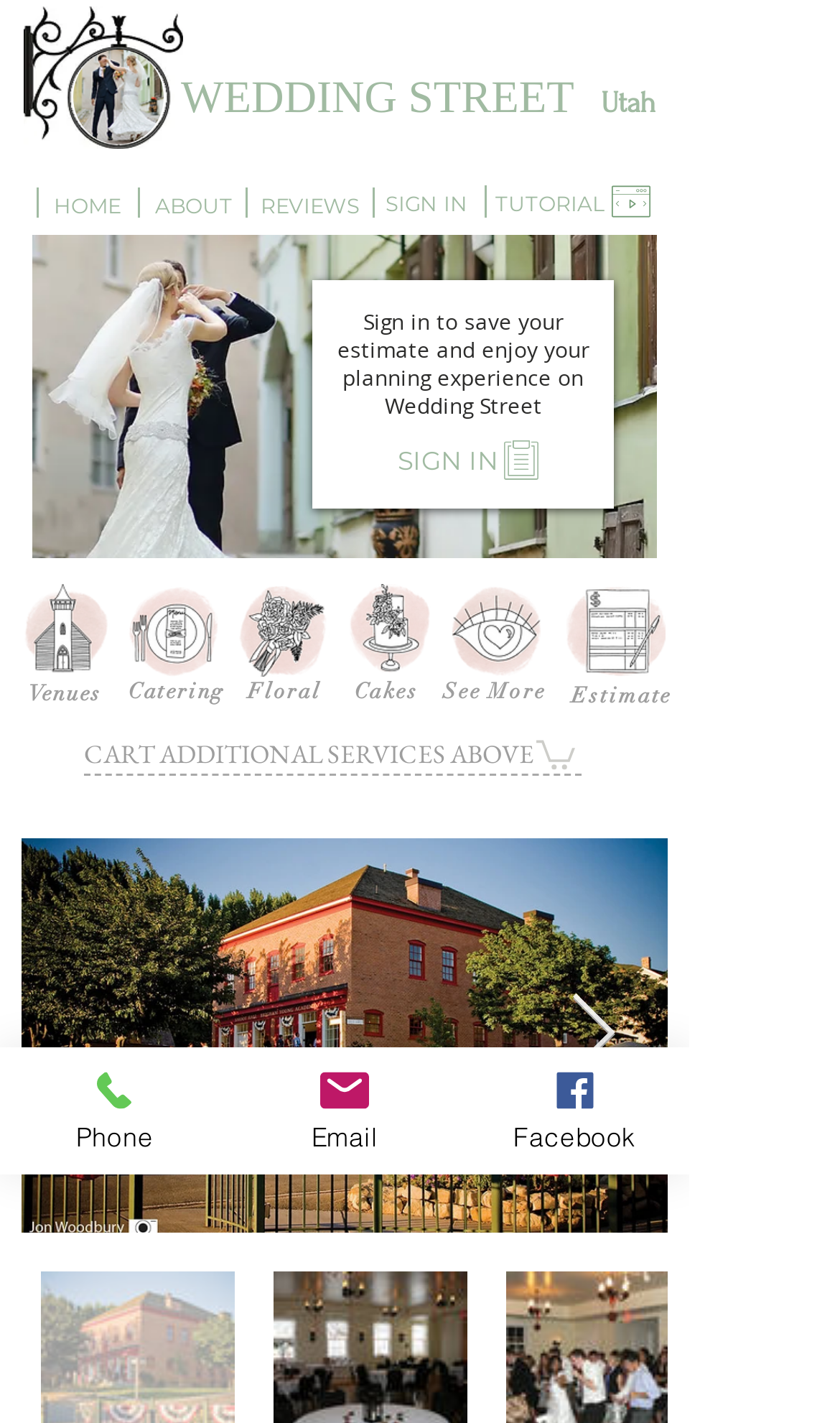Determine the bounding box coordinates for the element that should be clicked to follow this instruction: "Click on the 'Cakes' link". The coordinates should be given as four float numbers between 0 and 1, in the format [left, top, right, bottom].

[0.422, 0.481, 0.499, 0.497]